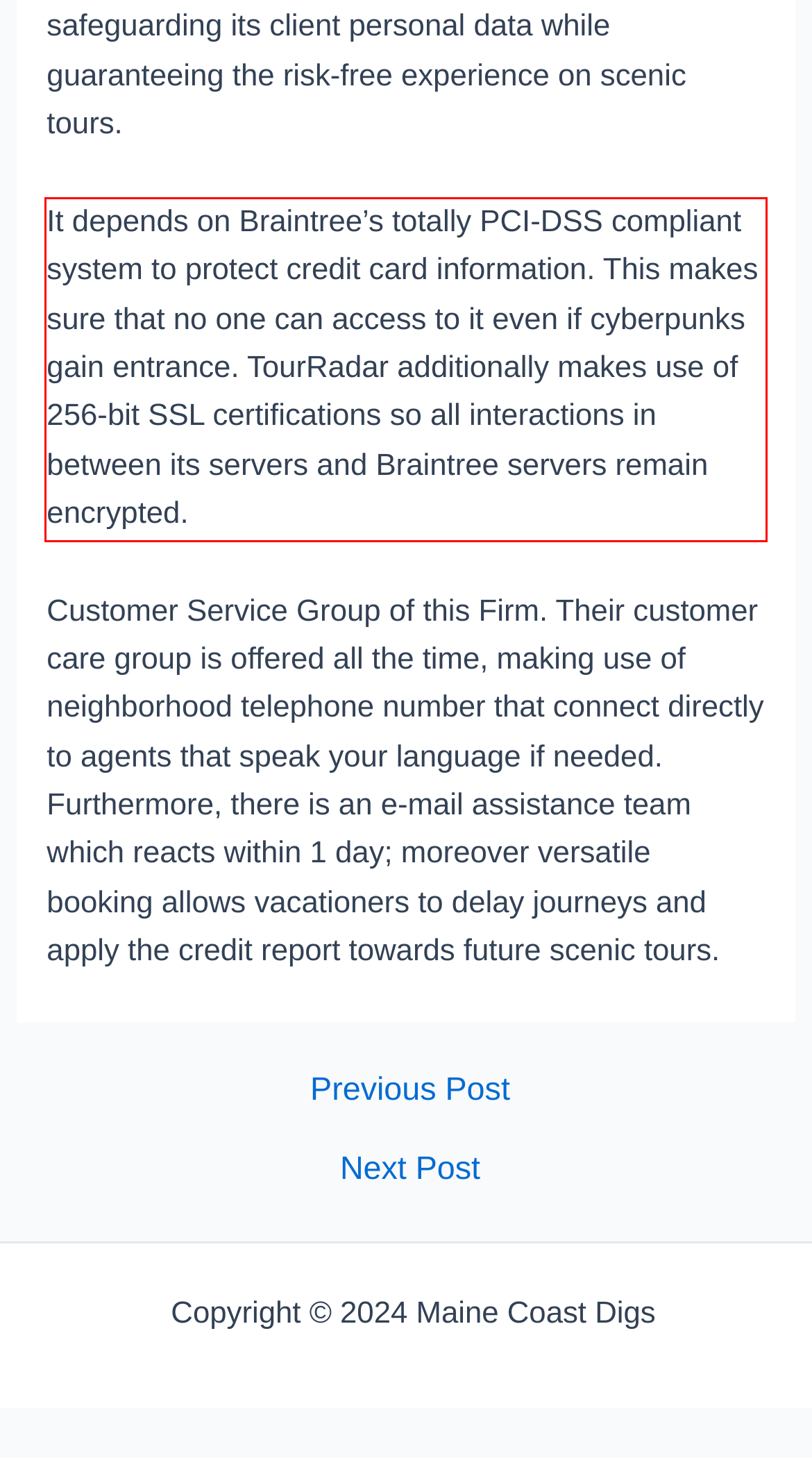By examining the provided screenshot of a webpage, recognize the text within the red bounding box and generate its text content.

It depends on Braintree’s totally PCI-DSS compliant system to protect credit card information. This makes sure that no one can access to it even if cyberpunks gain entrance. TourRadar additionally makes use of 256-bit SSL certifications so all interactions in between its servers and Braintree servers remain encrypted.